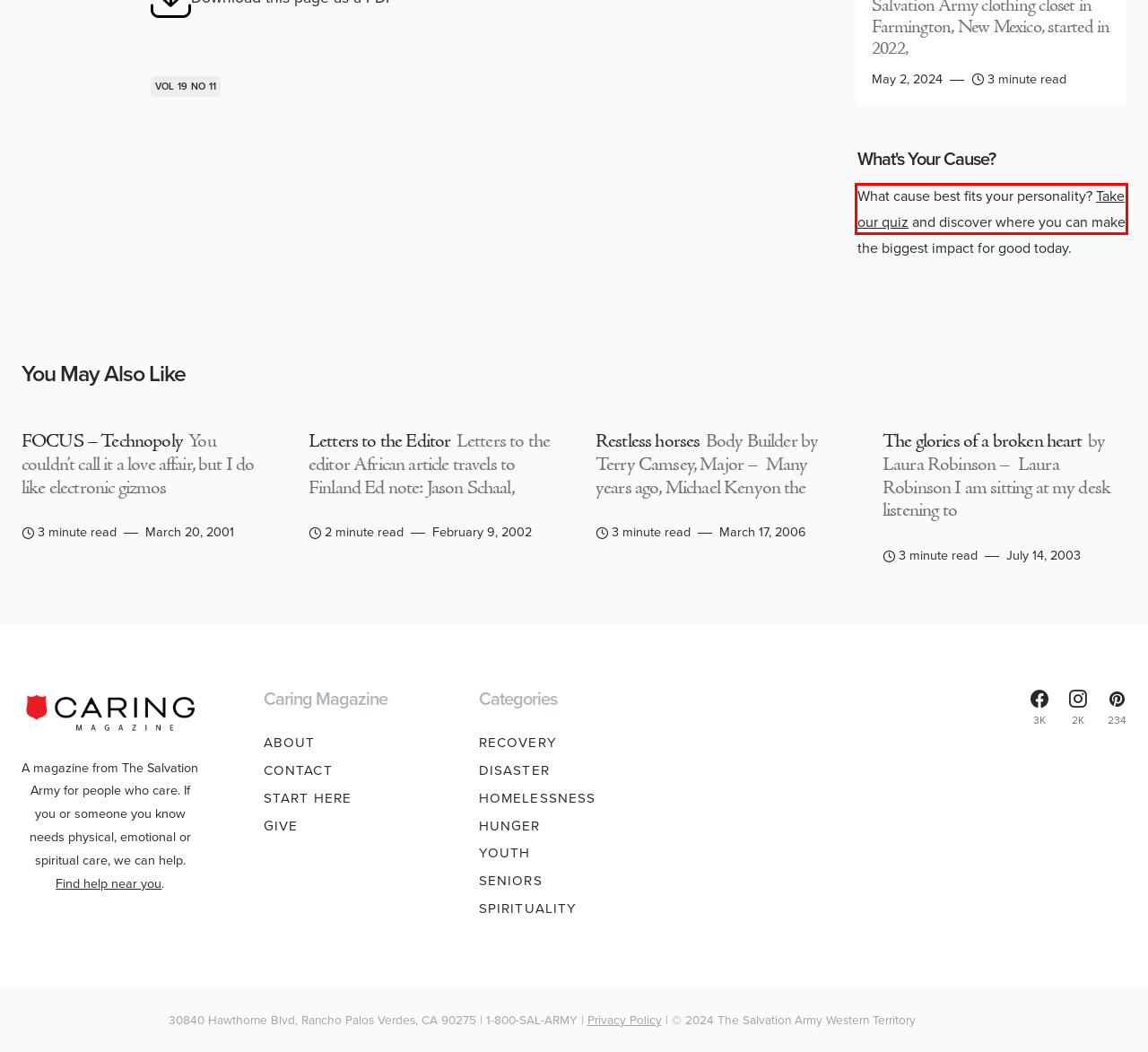Review the screenshot of a webpage which includes a red bounding box around an element. Select the description that best fits the new webpage once the element in the bounding box is clicked. Here are the candidates:
A. Vol 19 No 11 | Caring Magazine
B. Restless horses | Caring Magazine
C. The glories of a broken heart | Caring Magazine
D. FOCUS - Technopoly | Caring Magazine
E. What's Your Cause? | Caring Magazine
F. Location Search - The Salvation Army Western Territory
G. Letters to the Editor | Caring Magazine
H. Privacy Policy | Caring Magazine

E